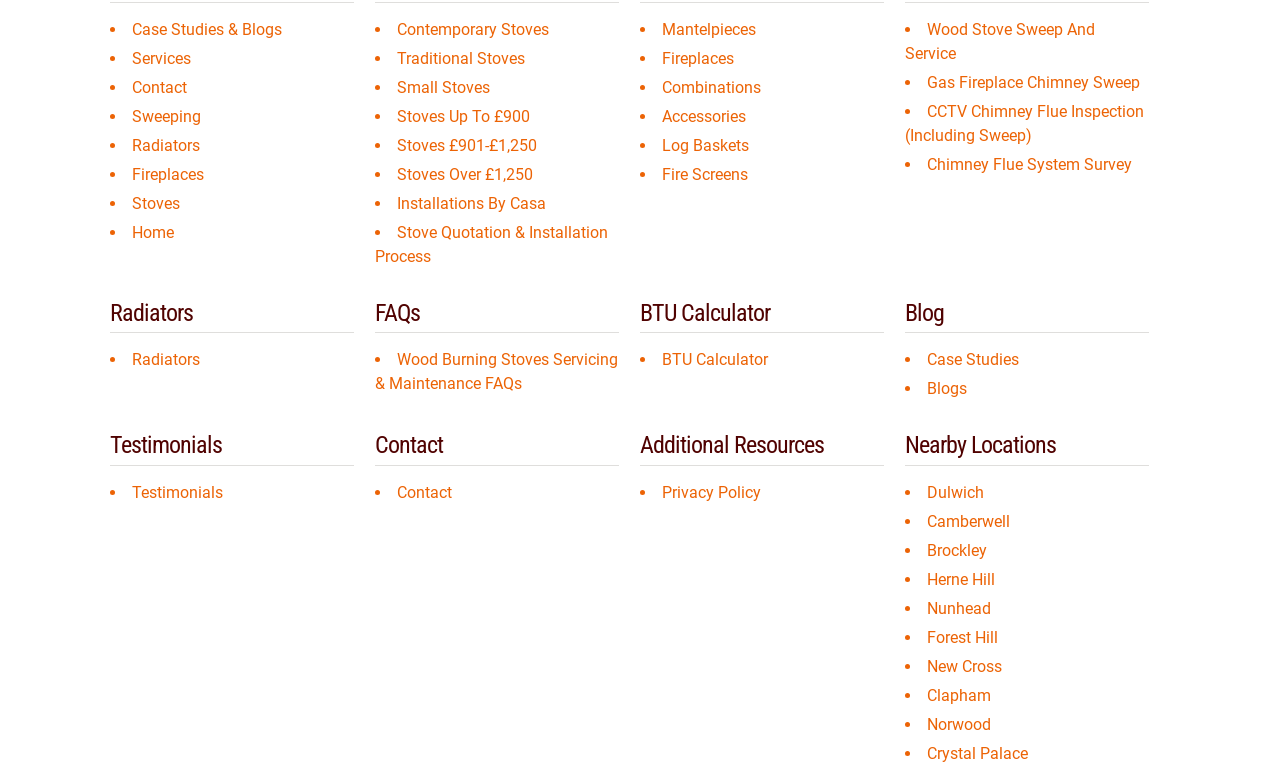What is the main category of products?
Using the image, respond with a single word or phrase.

Stoves